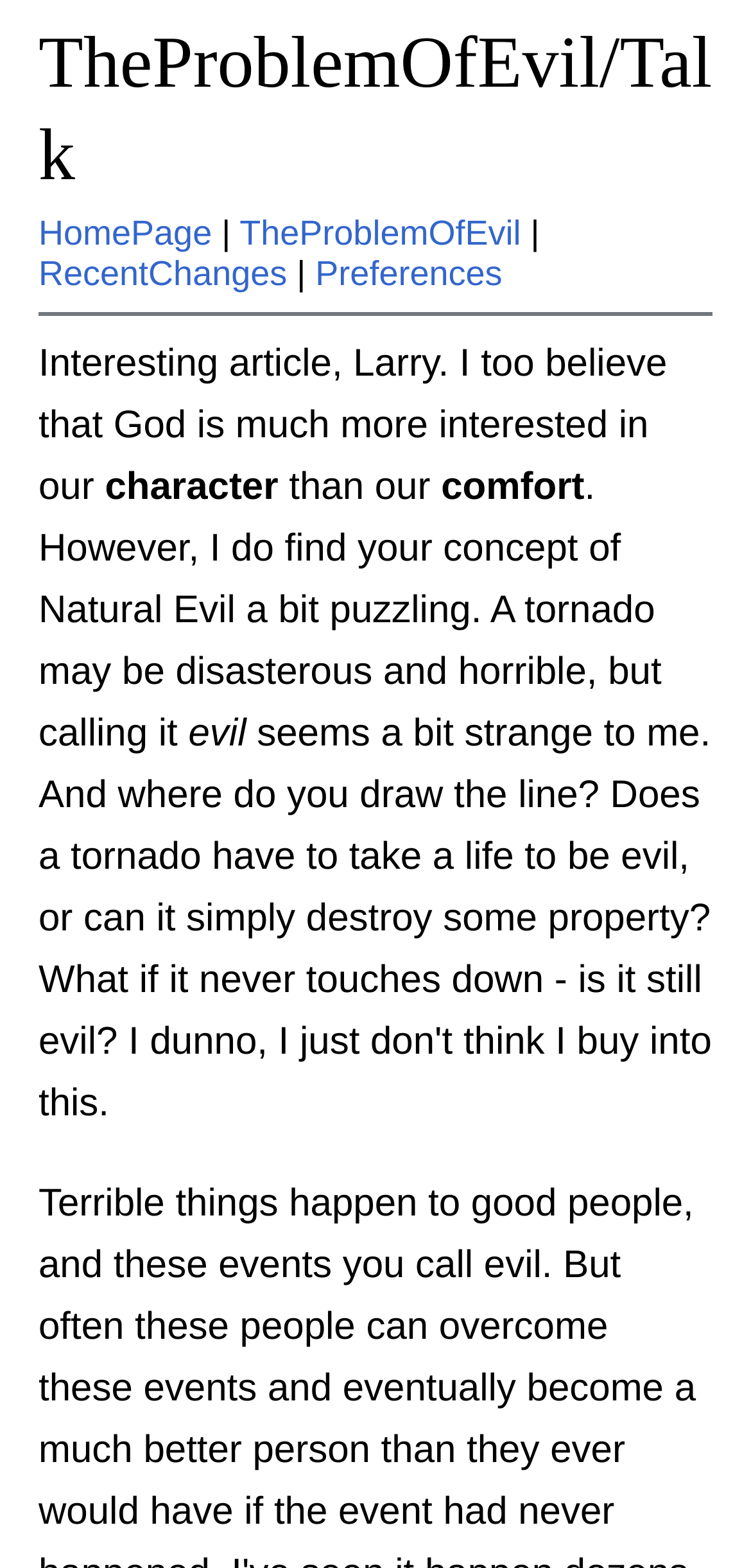Explain the webpage in detail, including its primary components.

The webpage is a discussion page on Wikipedia, specifically focused on the topic "The Problem of Evil". At the top, there is a heading with the title "TheProblemOfEvil/Talk" which is also a link. Below the heading, there are several links aligned horizontally, including "HomePage", "TheProblemOfEvil", "RecentChanges", and "Preferences". 

A horizontal separator line is located below these links, separating the top navigation section from the main content area. In the main content area, there is a paragraph of text that discusses the concept of God and evil, with several sentences that explore the idea of God being more interested in human character than comfort. The text is divided into several sections, with some words or phrases separated from each other. 

There are no images on the page. The overall layout is simple, with a clear distinction between the top navigation section and the main content area. The text is the primary focus of the page, with no other UI elements drawing attention away from the discussion.